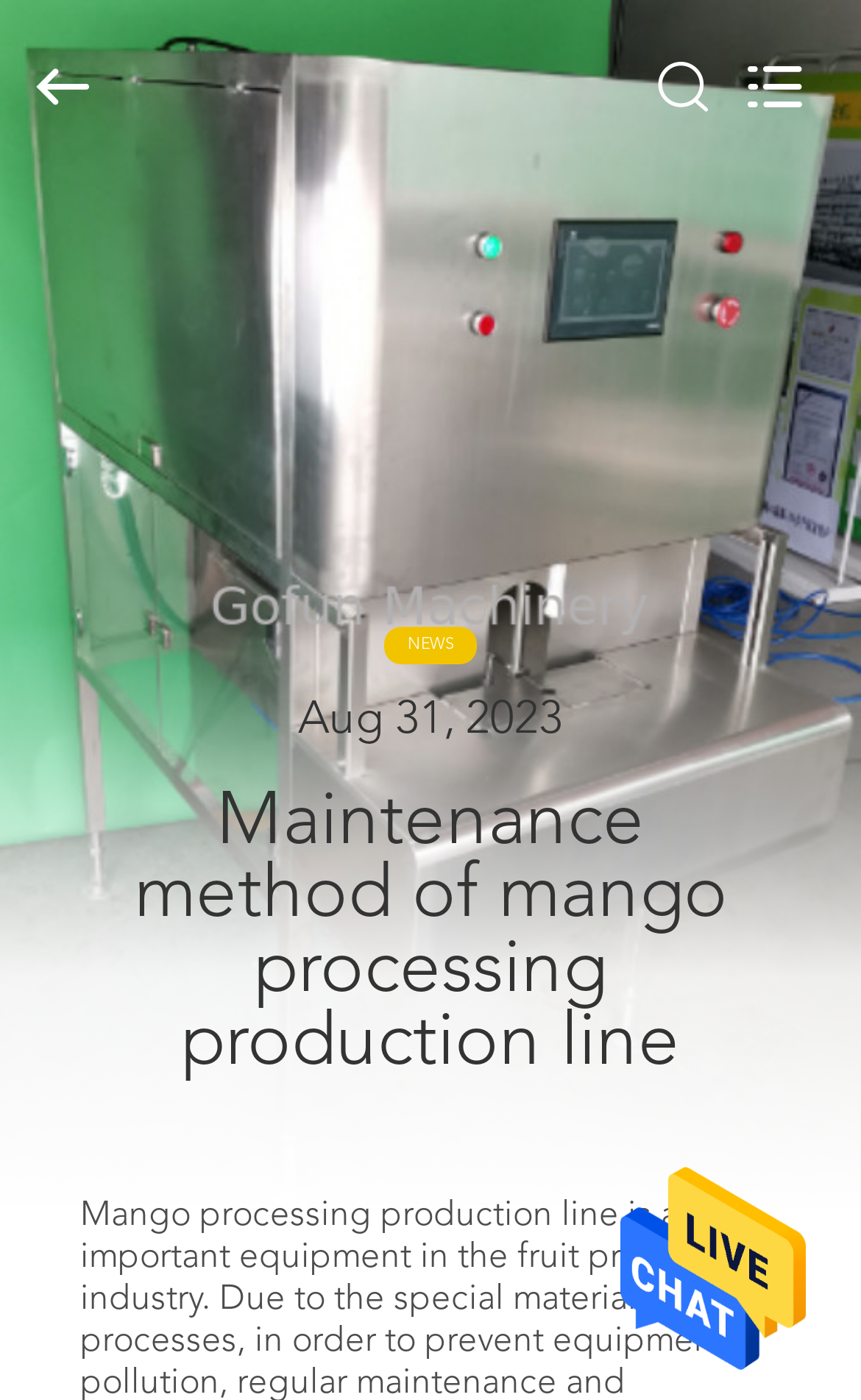Determine the bounding box for the described UI element: "Videos".

[0.0, 0.303, 0.228, 0.342]